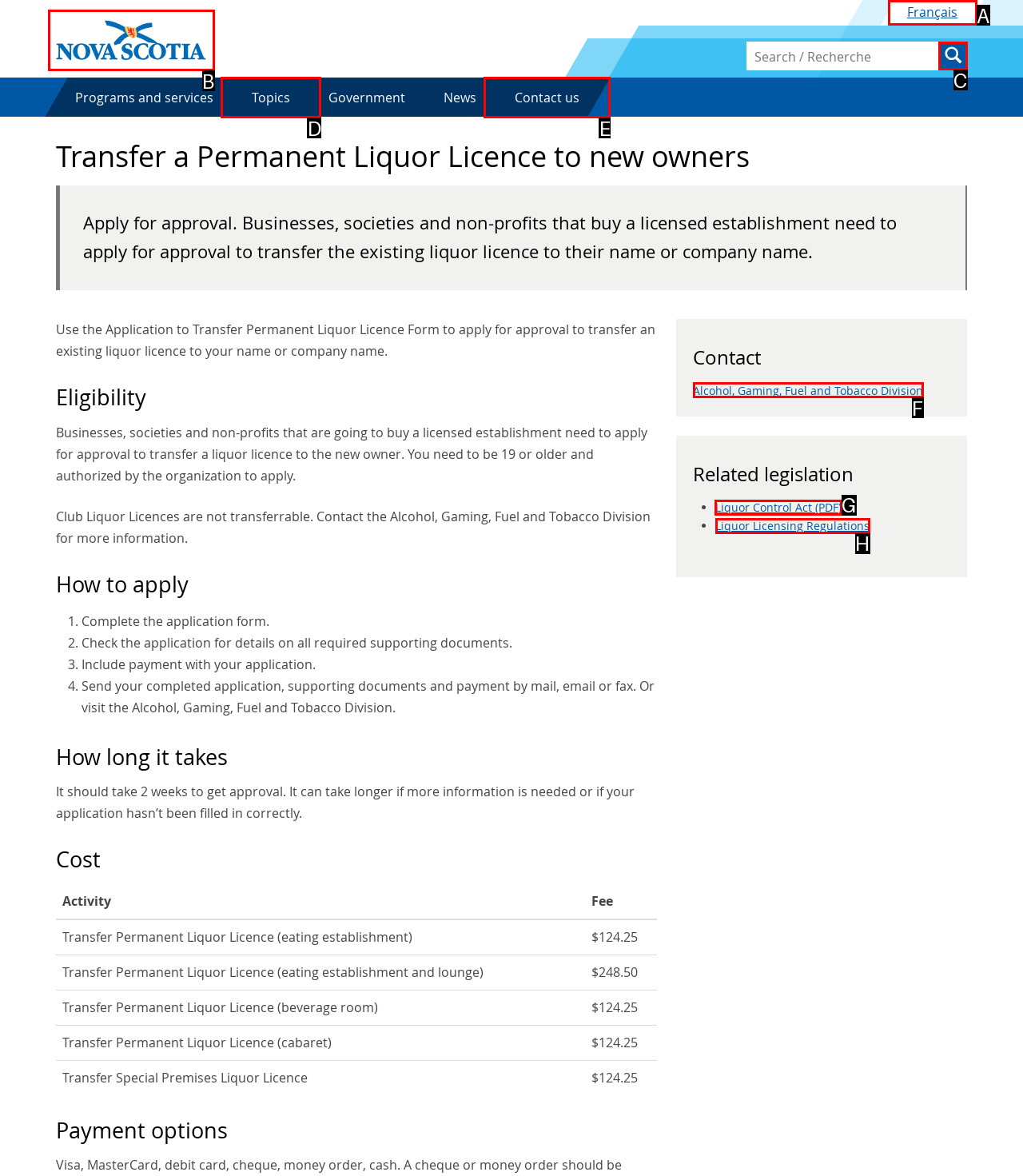From the given options, tell me which letter should be clicked to complete this task: View the Liquor Control Act
Answer with the letter only.

G